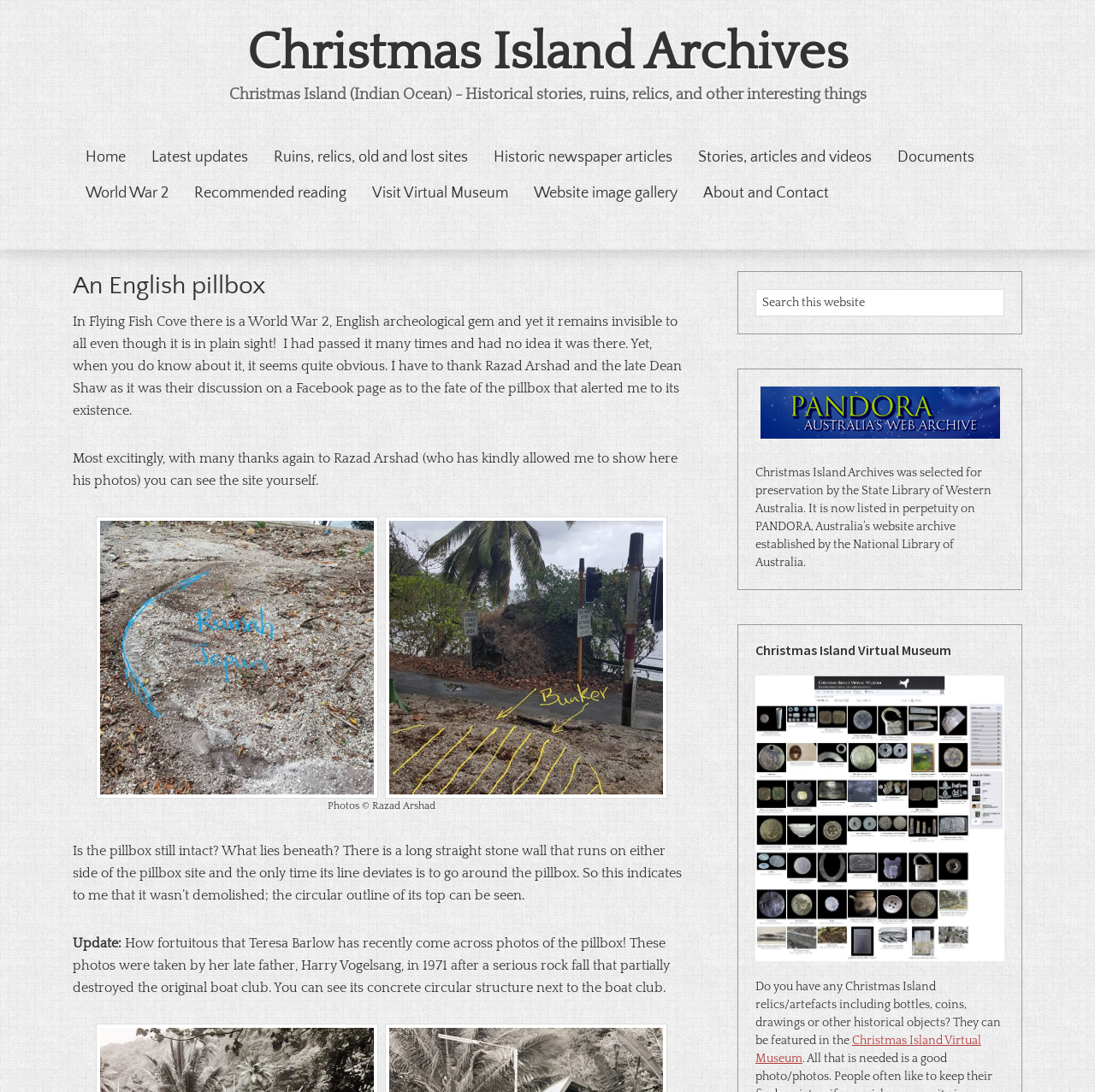Provide your answer in one word or a succinct phrase for the question: 
How many images are there on the webpage?

2